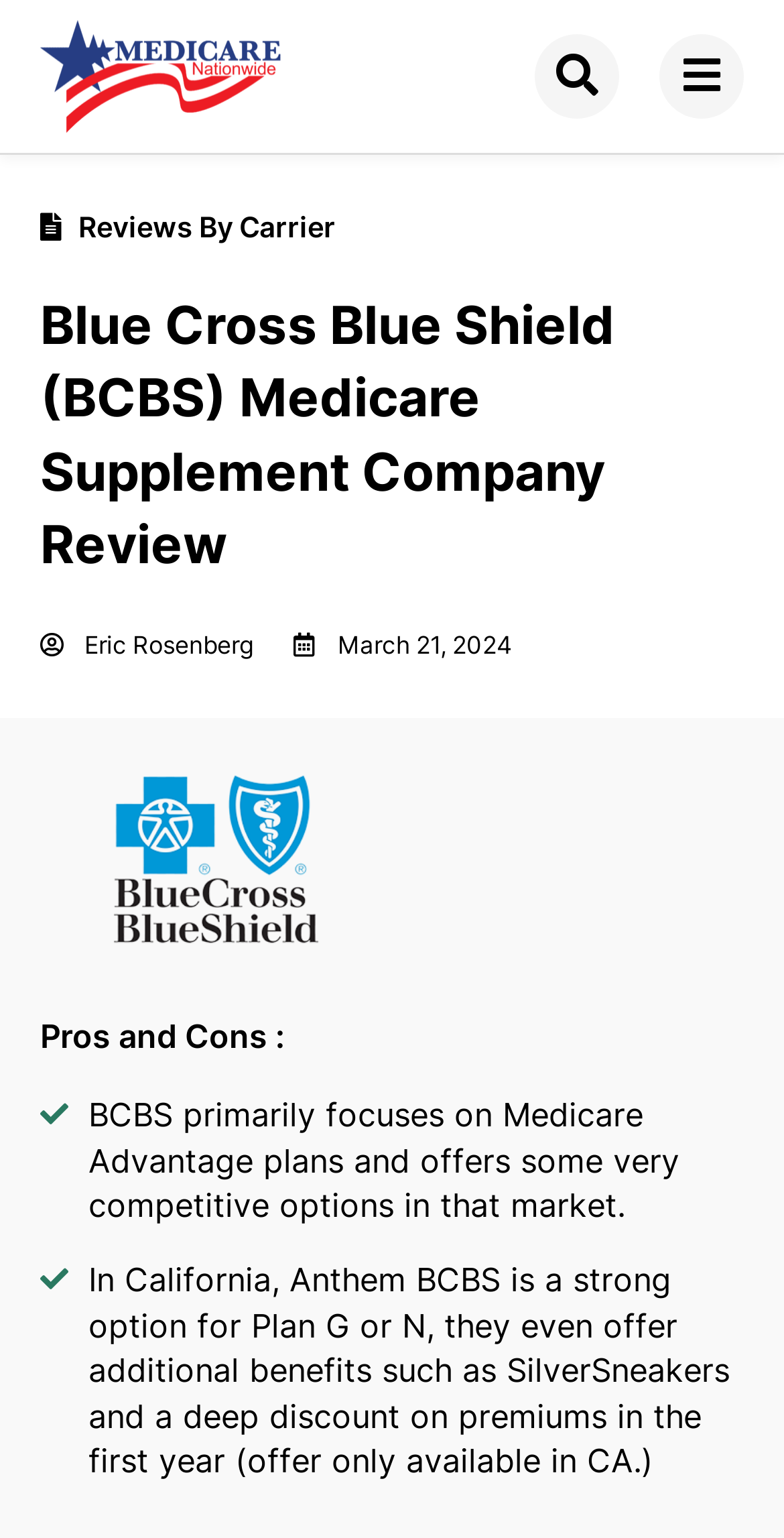Explain the webpage's design and content in an elaborate manner.

The webpage is a review of Blue Cross Blue Shield (BCBS) Medicare Supplement Company. At the top left corner, there is a Medicare Nationwide logo, which is also a link. To the right of the logo, there are two more links. Below the logo, there is a heading that displays the title of the review. 

On the top navigation bar, there is a link labeled "Reviews By Carrier". 

The review content starts with the author's name, Eric Rosenberg, and the date of the review, March 21, 2024, which are placed side by side. Below them, there is an image related to the review. 

The review itself is divided into sections, with a heading that summarizes the pros and cons of BCBS Medicare Supplement plans. The main content of the review is a detailed description of BCBS's focus on Medicare Advantage plans and their competitive options in that market, specifically highlighting their strong options in California.